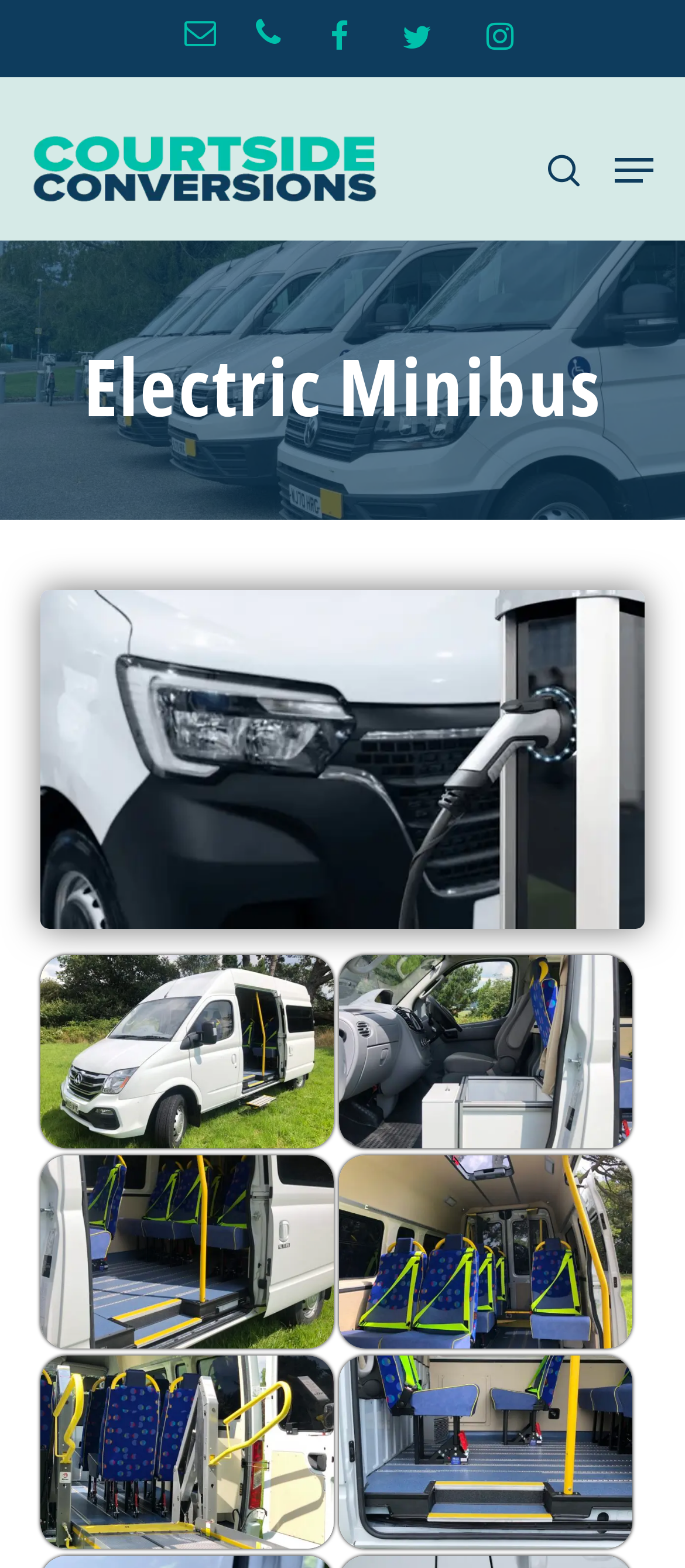Is the navigation menu expanded?
Respond to the question with a well-detailed and thorough answer.

The navigation menu button is located at the top right corner of the webpage, and its expanded property is set to False, indicating that it is not expanded.